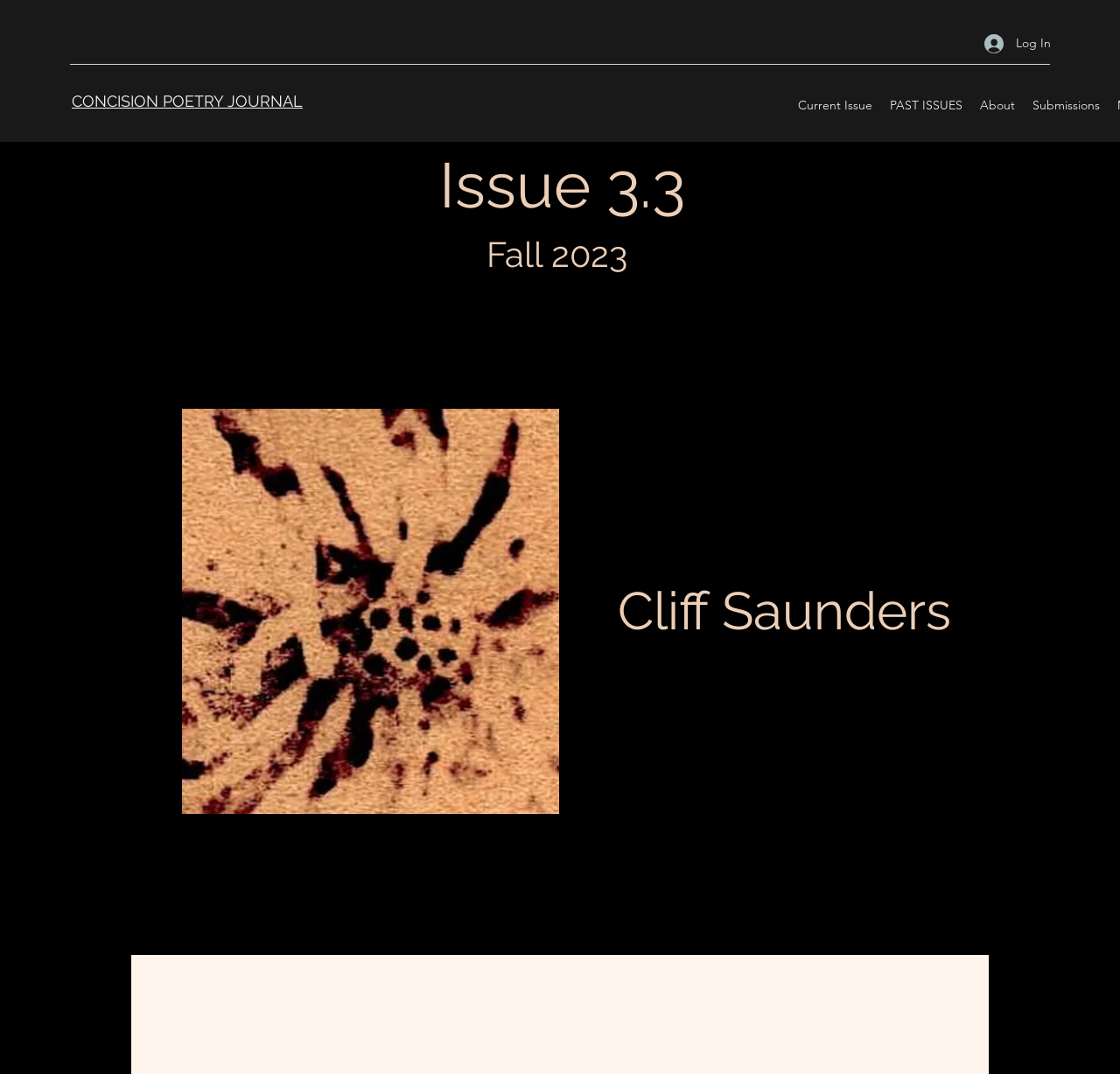Please answer the following question using a single word or phrase: 
What is the current issue of the poetry journal?

Issue 3.3